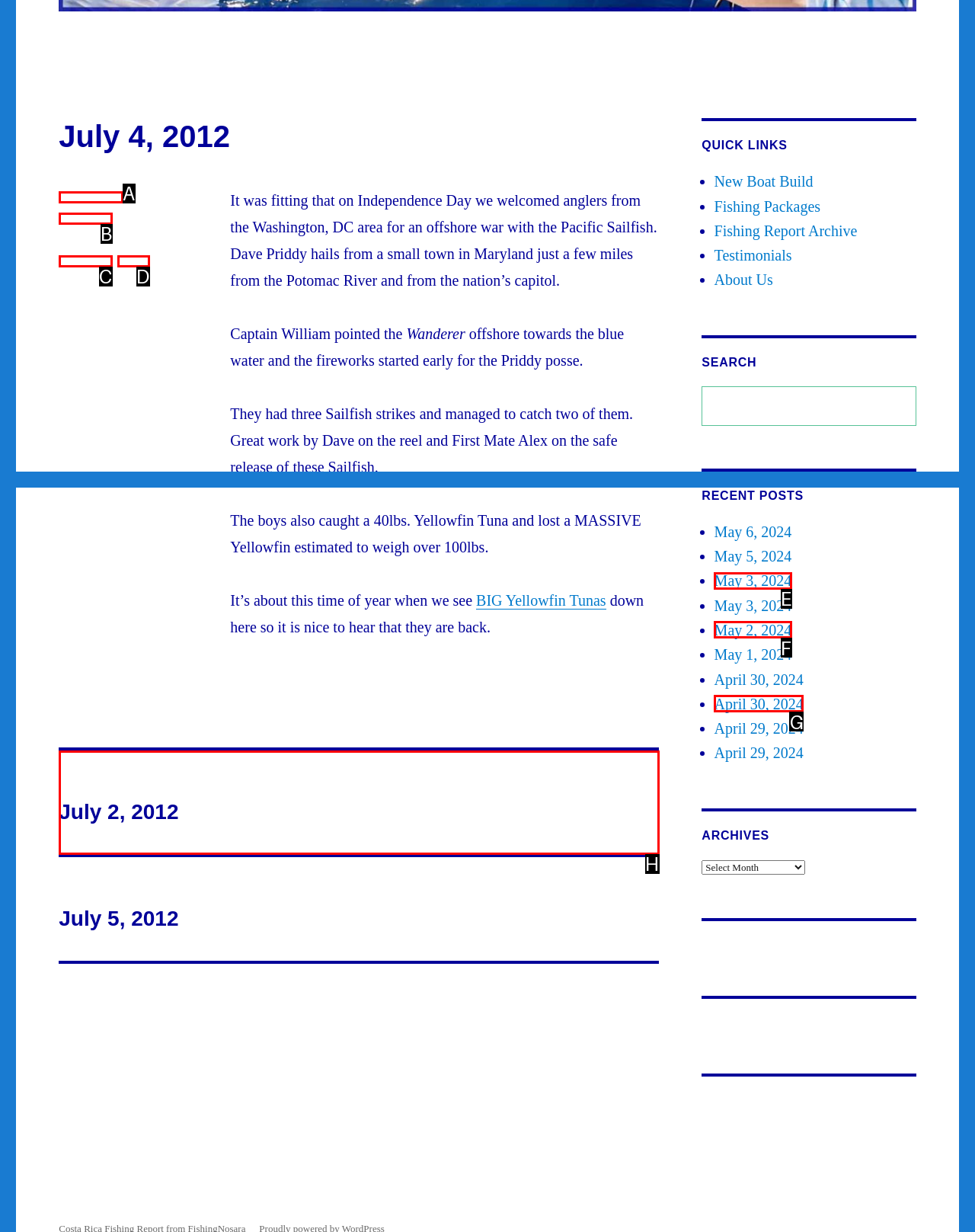Given the description: Sailfish, pick the option that matches best and answer with the corresponding letter directly.

D